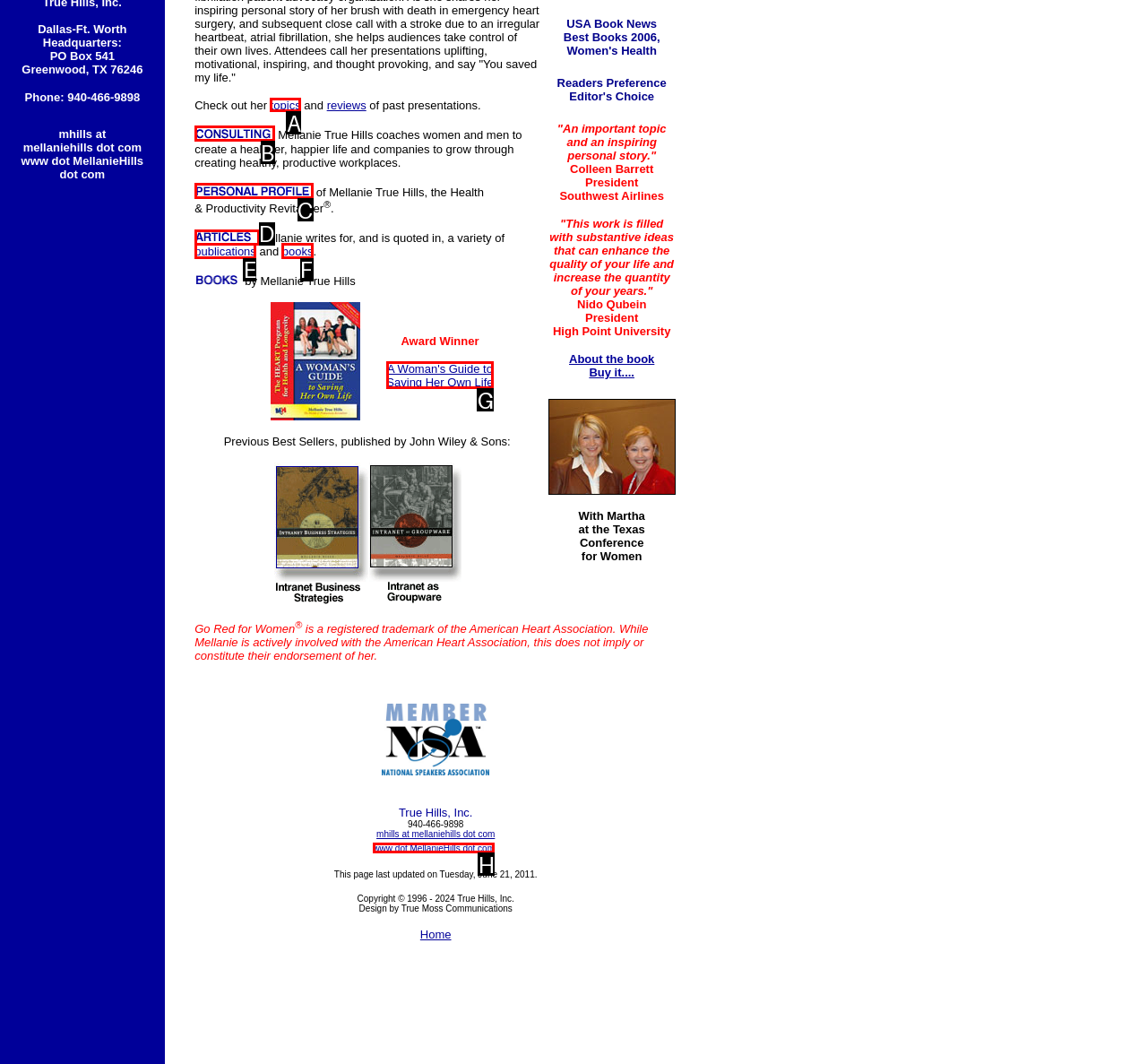Based on the element description: Vis full innførsel, choose the best matching option. Provide the letter of the option directly.

None